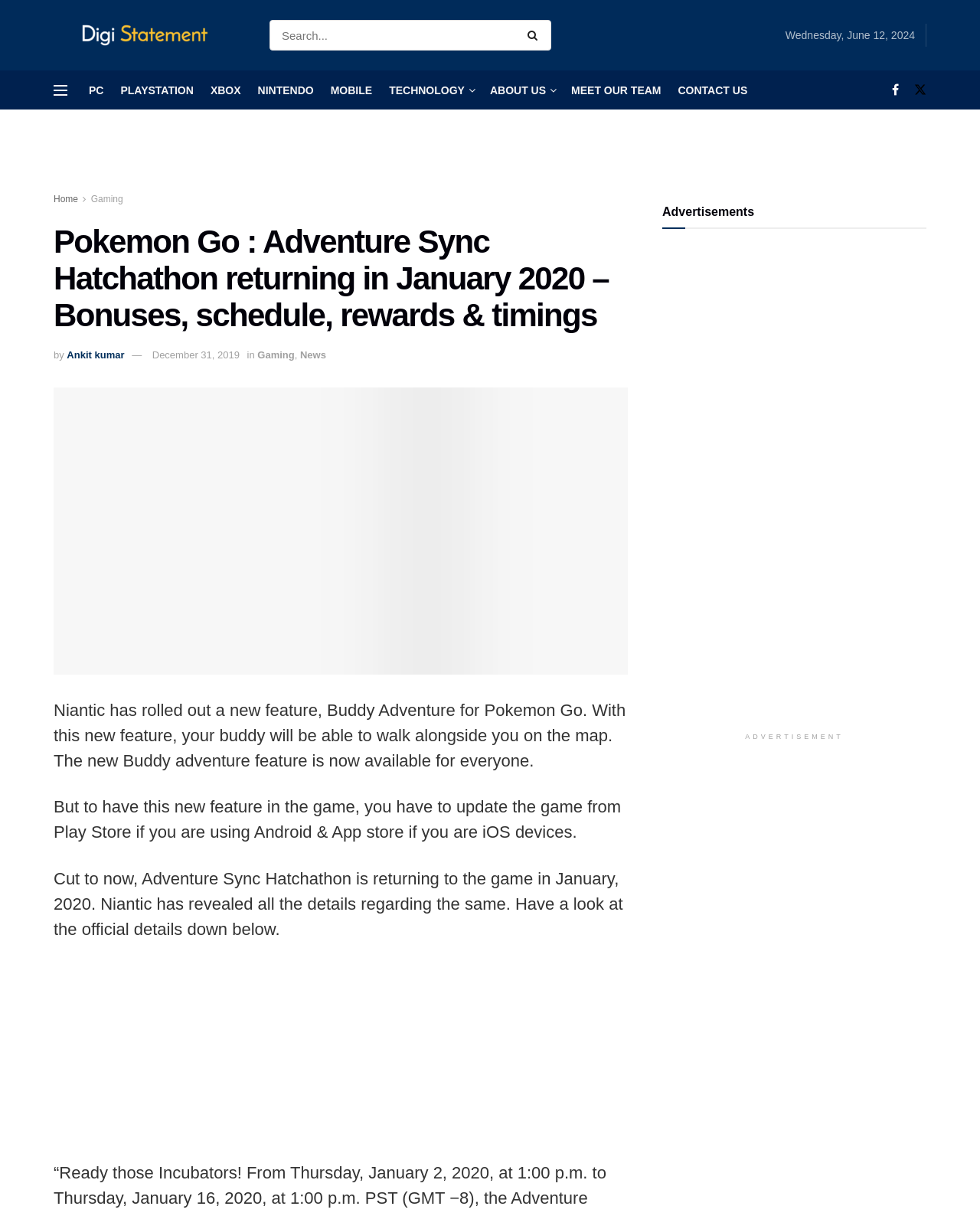Determine the bounding box coordinates of the element's region needed to click to follow the instruction: "Go to Gaming section". Provide these coordinates as four float numbers between 0 and 1, formatted as [left, top, right, bottom].

[0.093, 0.16, 0.126, 0.168]